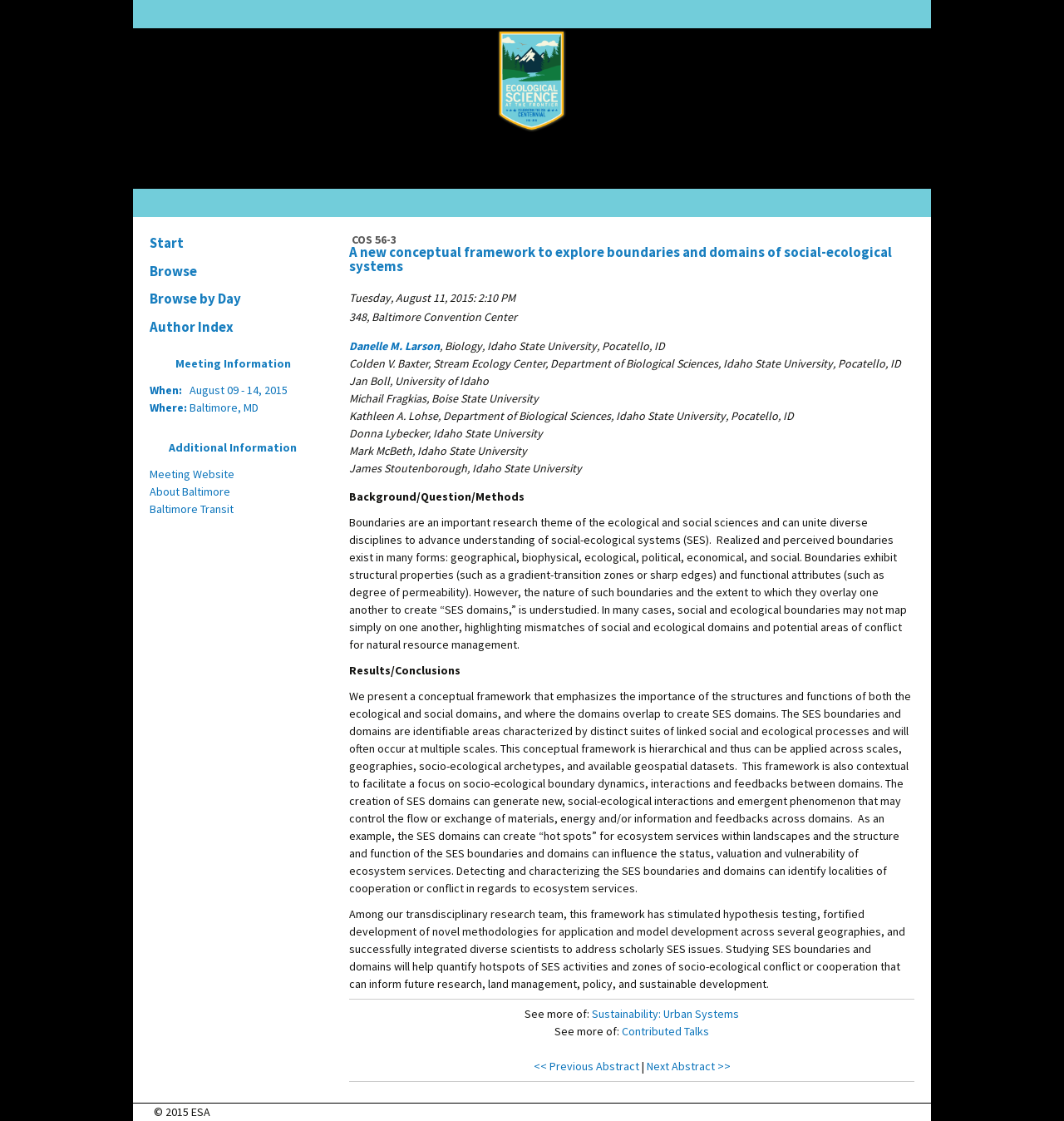What is the topic of the presentation related to?
Give a single word or phrase as your answer by examining the image.

Sustainability: Urban Systems